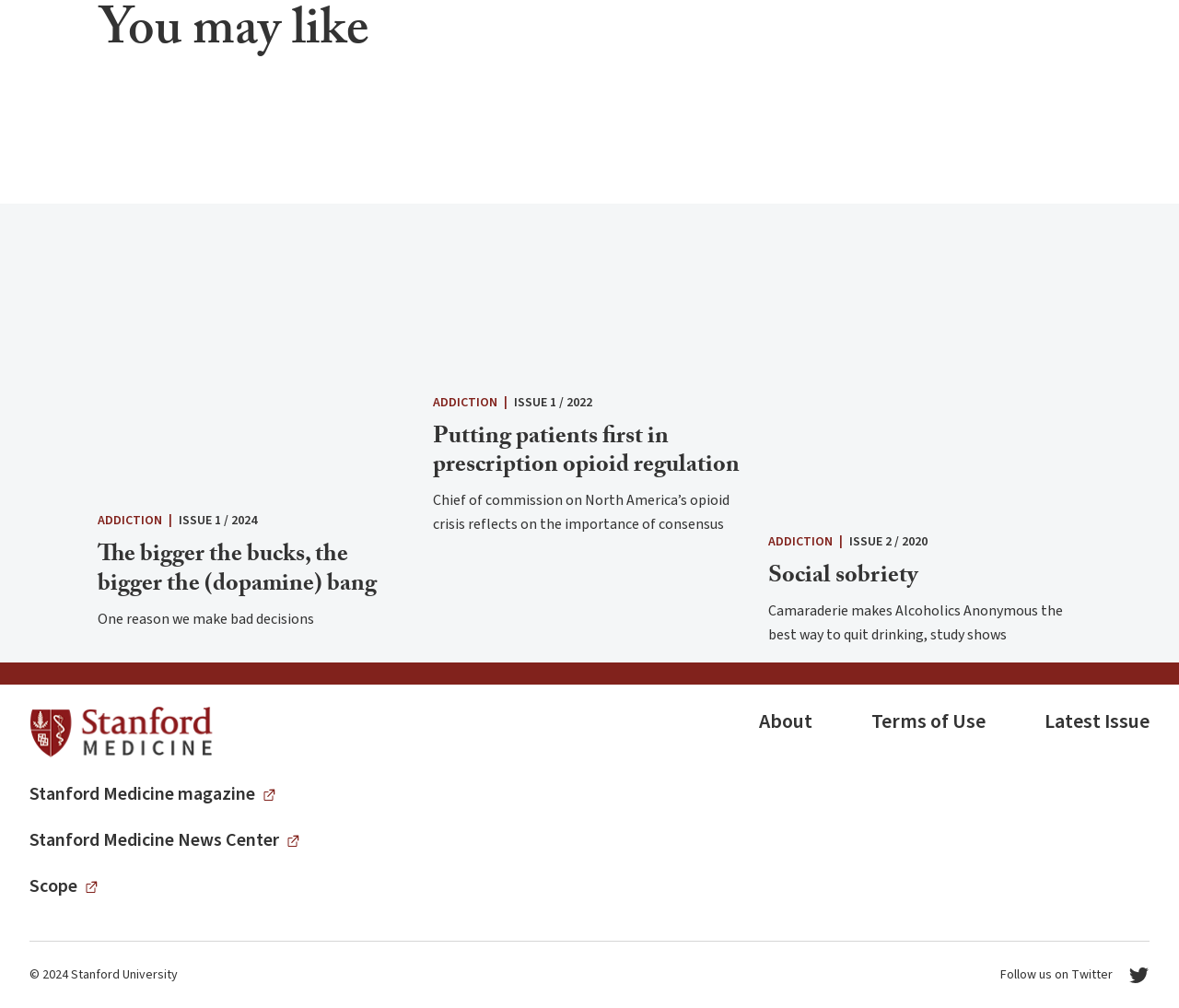Find the bounding box coordinates of the area that needs to be clicked in order to achieve the following instruction: "Go to Stanford Medicine magazine". The coordinates should be specified as four float numbers between 0 and 1, i.e., [left, top, right, bottom].

[0.025, 0.775, 0.235, 0.801]